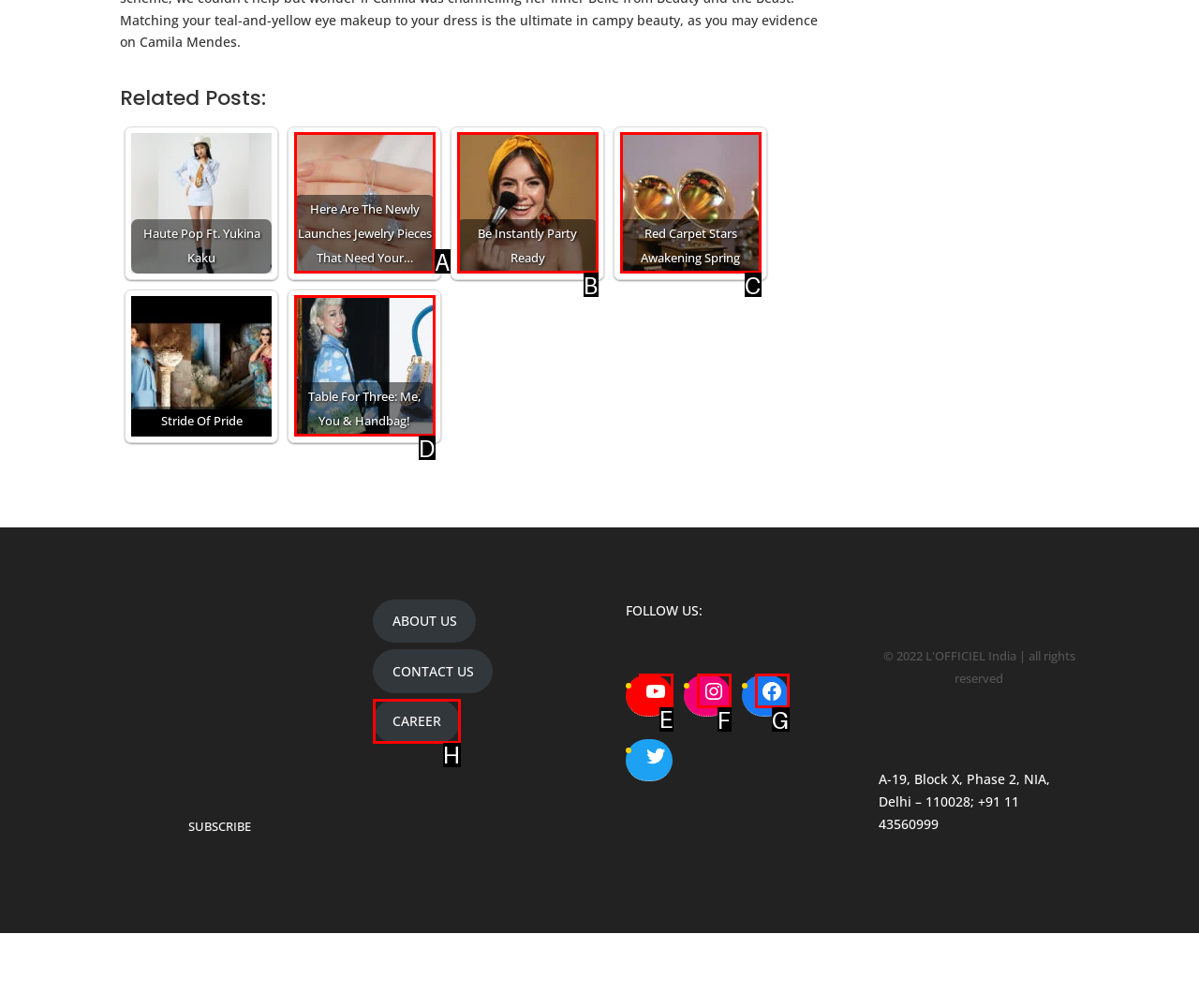Tell me which UI element to click to fulfill the given task: Read about Cloud Platforms. Respond with the letter of the correct option directly.

None